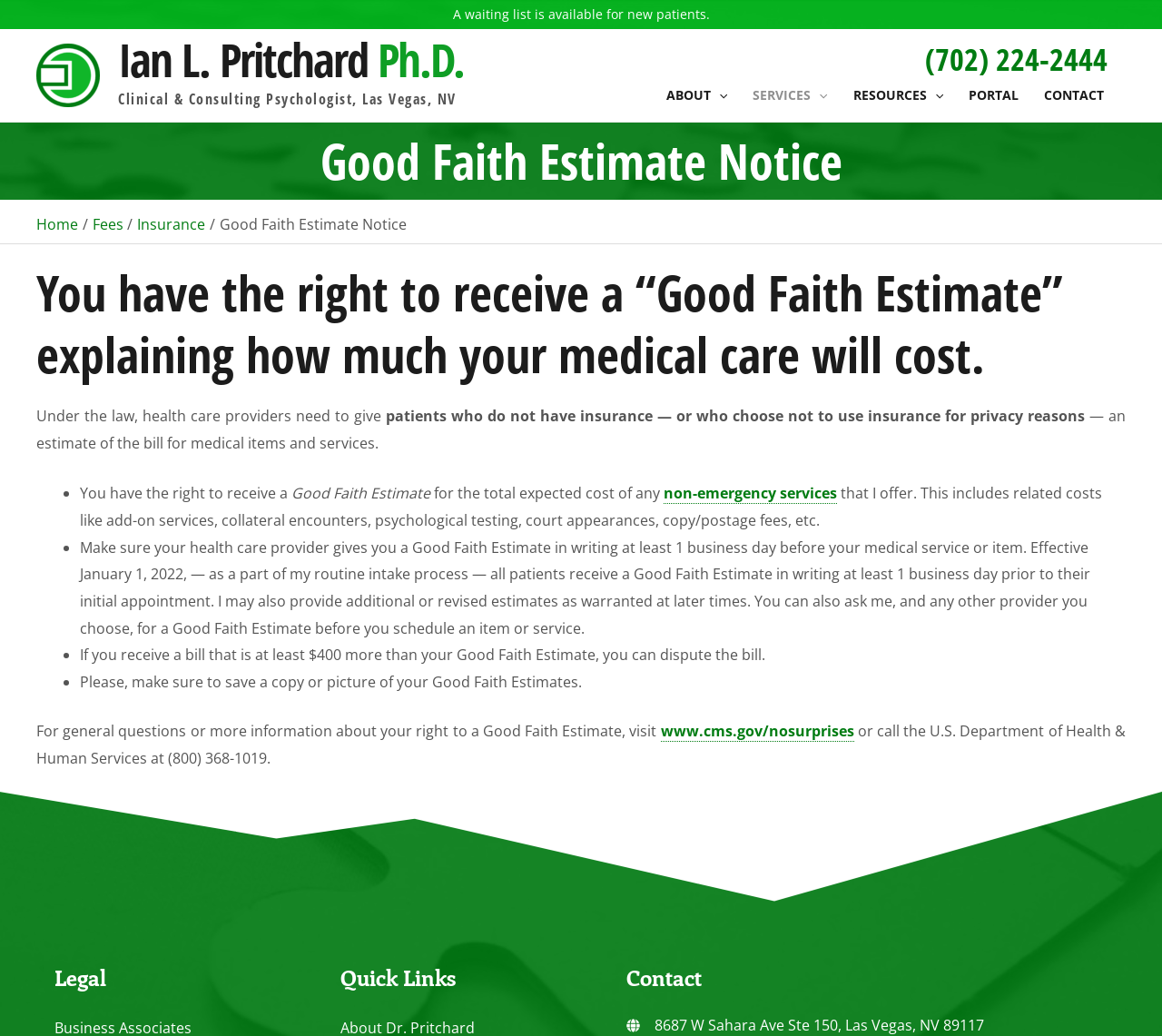Please determine the primary heading and provide its text.

Good Faith Estimate Notice